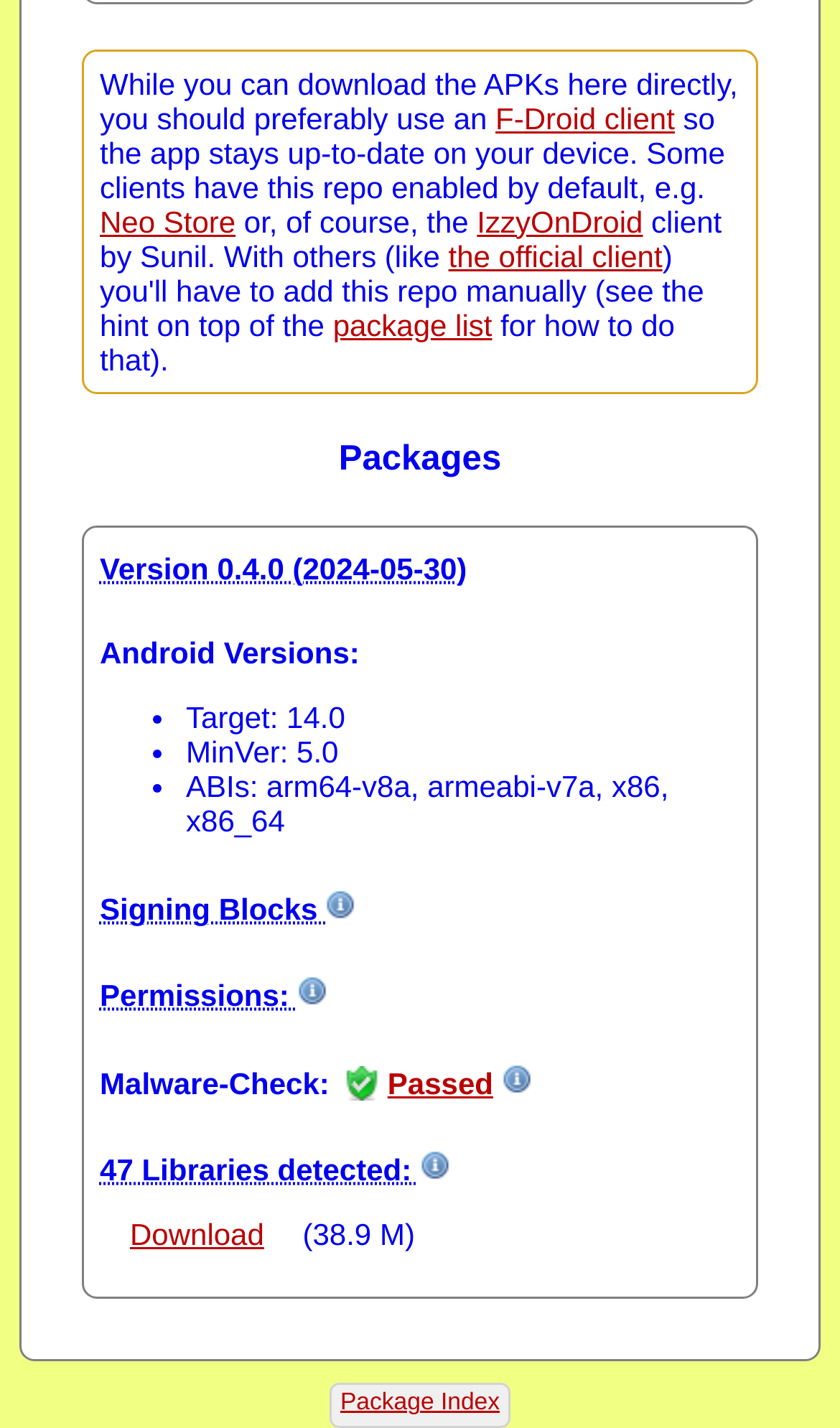Determine the bounding box coordinates of the region I should click to achieve the following instruction: "check package list". Ensure the bounding box coordinates are four float numbers between 0 and 1, i.e., [left, top, right, bottom].

[0.396, 0.215, 0.586, 0.239]